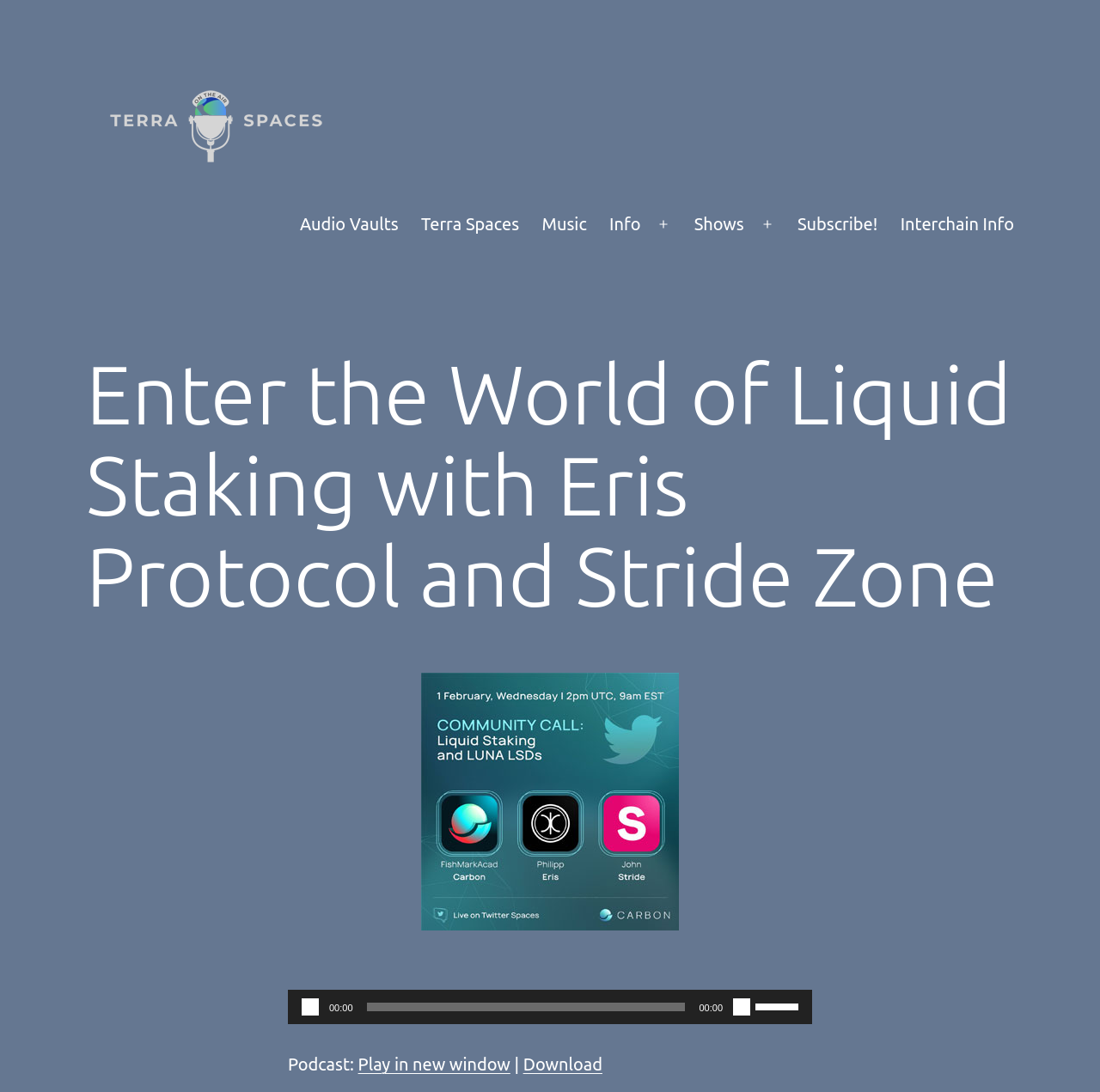Determine the bounding box for the UI element as described: "Shows". The coordinates should be represented as four float numbers between 0 and 1, formatted as [left, top, right, bottom].

[0.621, 0.186, 0.687, 0.225]